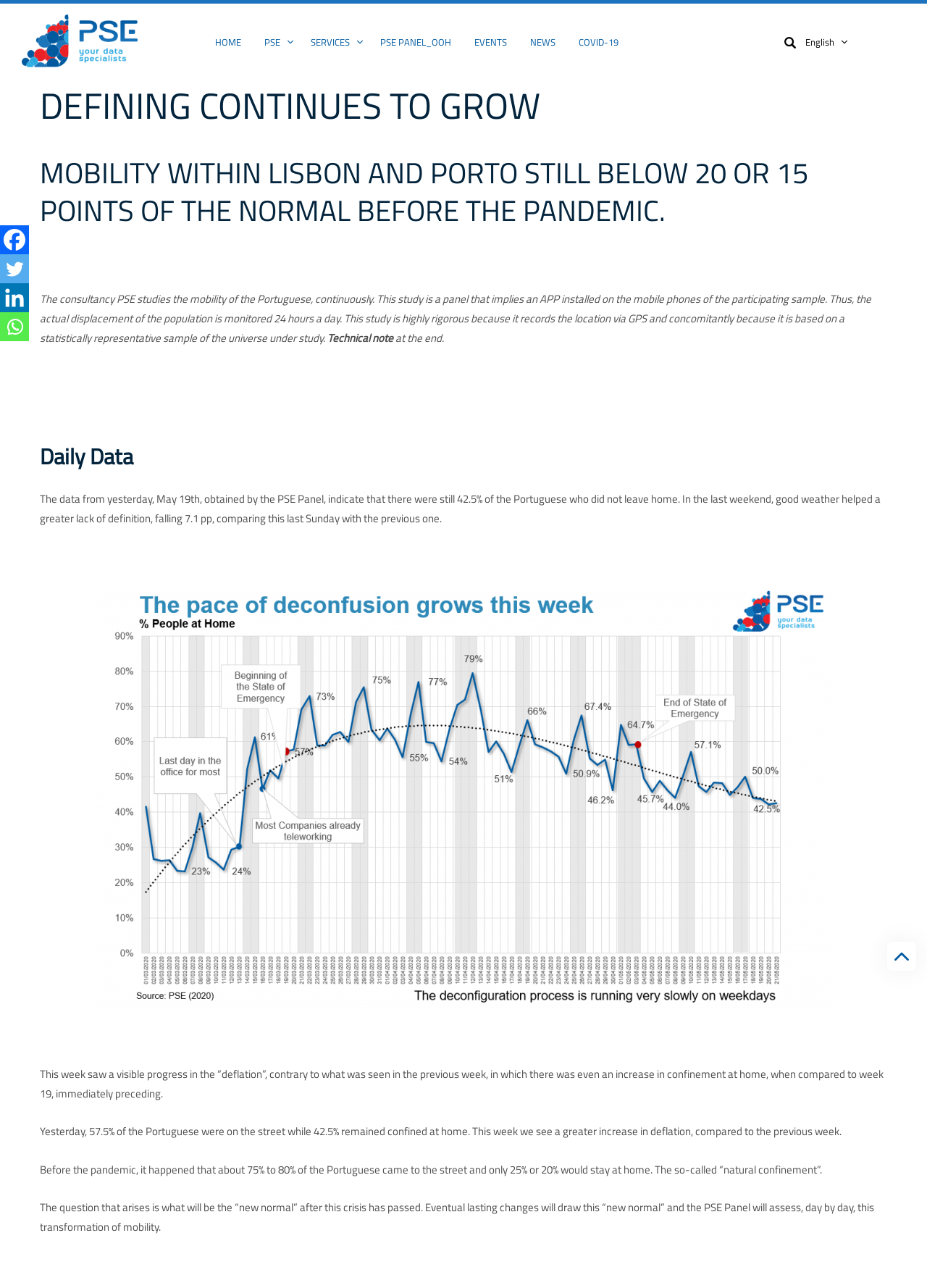Determine the bounding box coordinates of the element that should be clicked to execute the following command: "Click HOME".

[0.22, 0.01, 0.273, 0.054]